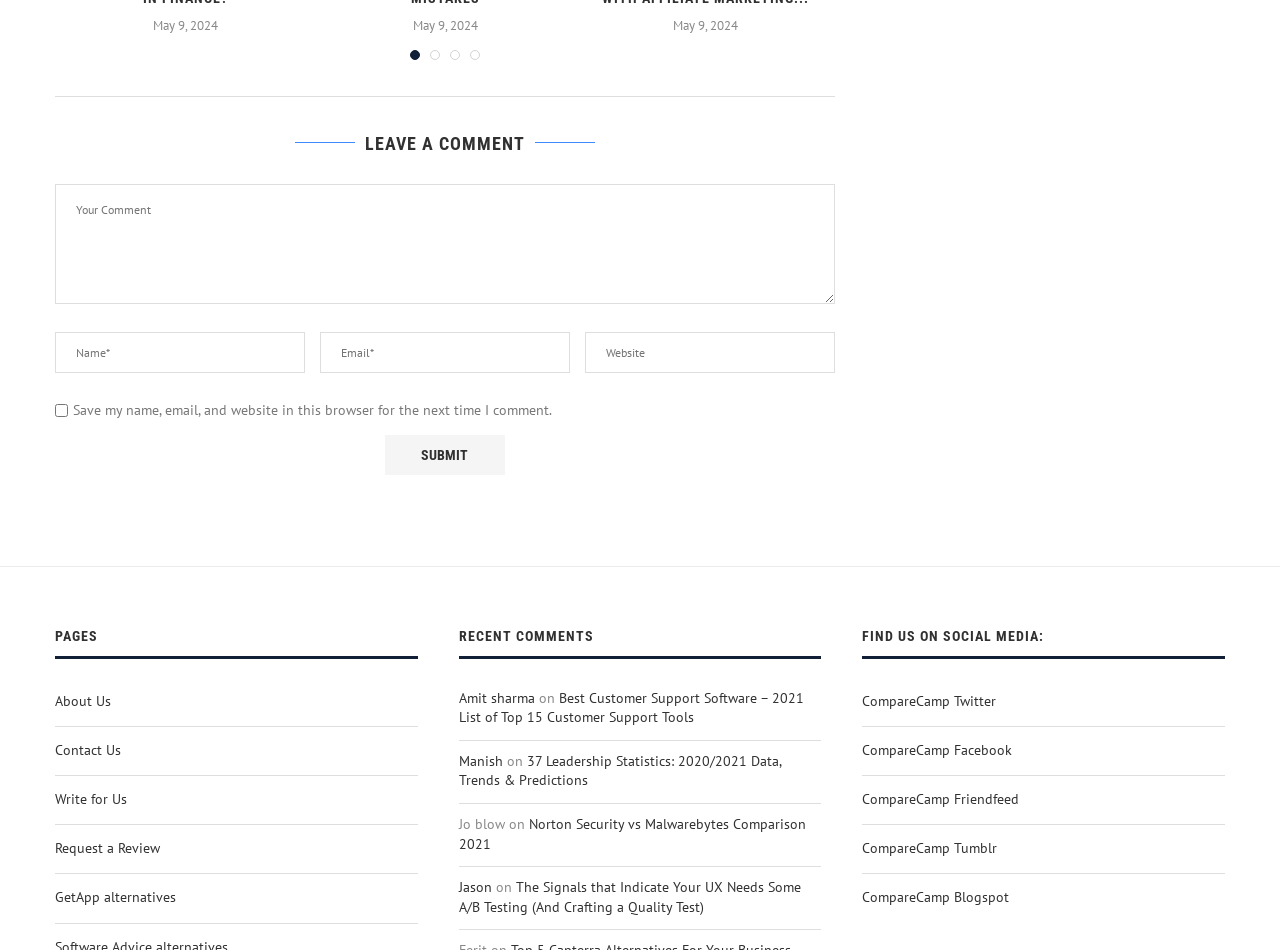Give a short answer using one word or phrase for the question:
What is the date of the first recent comment?

May 9, 2024